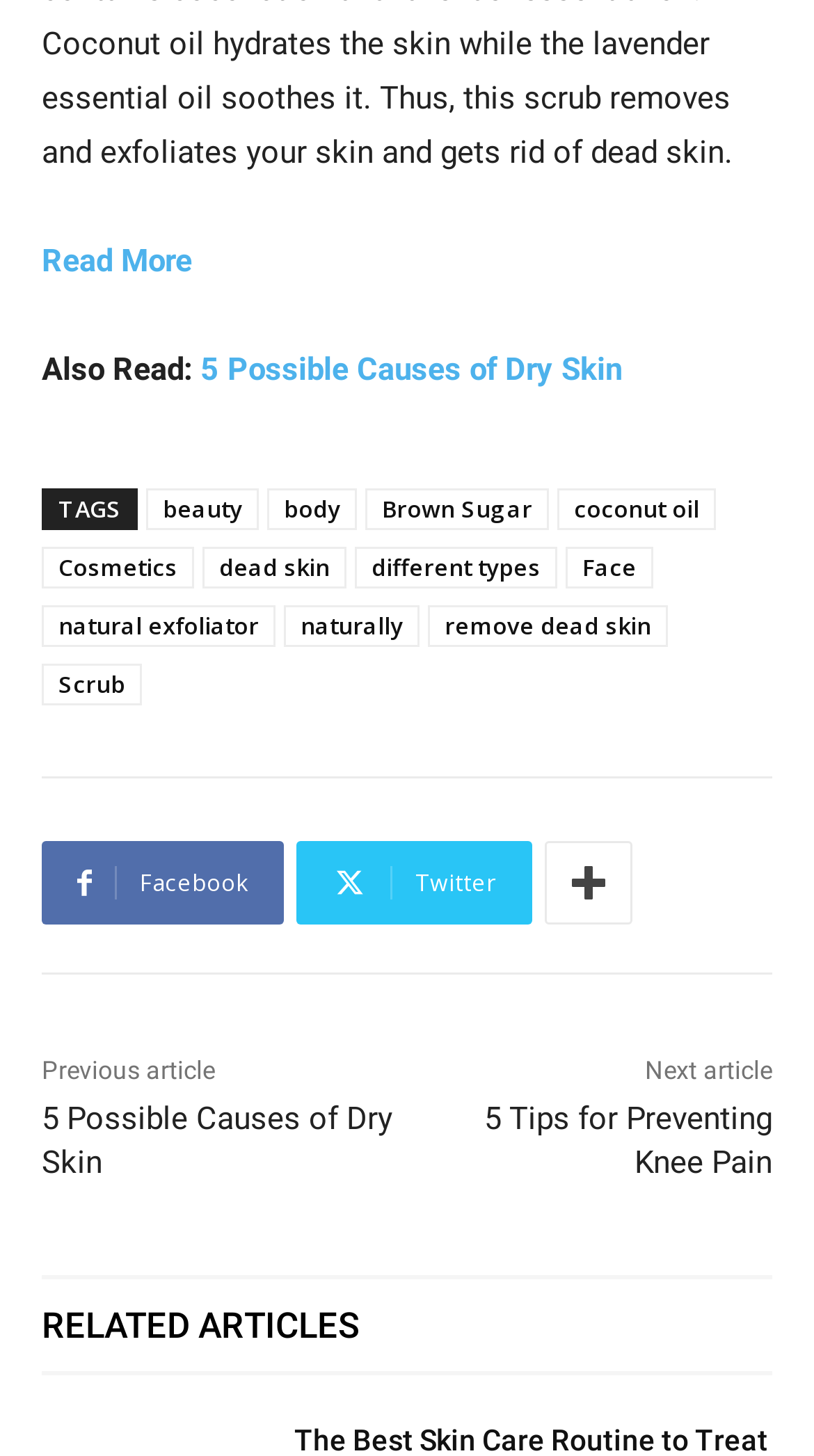Return the bounding box coordinates of the UI element that corresponds to this description: "Twitter". The coordinates must be given as four float numbers in the range of 0 and 1, [left, top, right, bottom].

[0.364, 0.578, 0.654, 0.636]